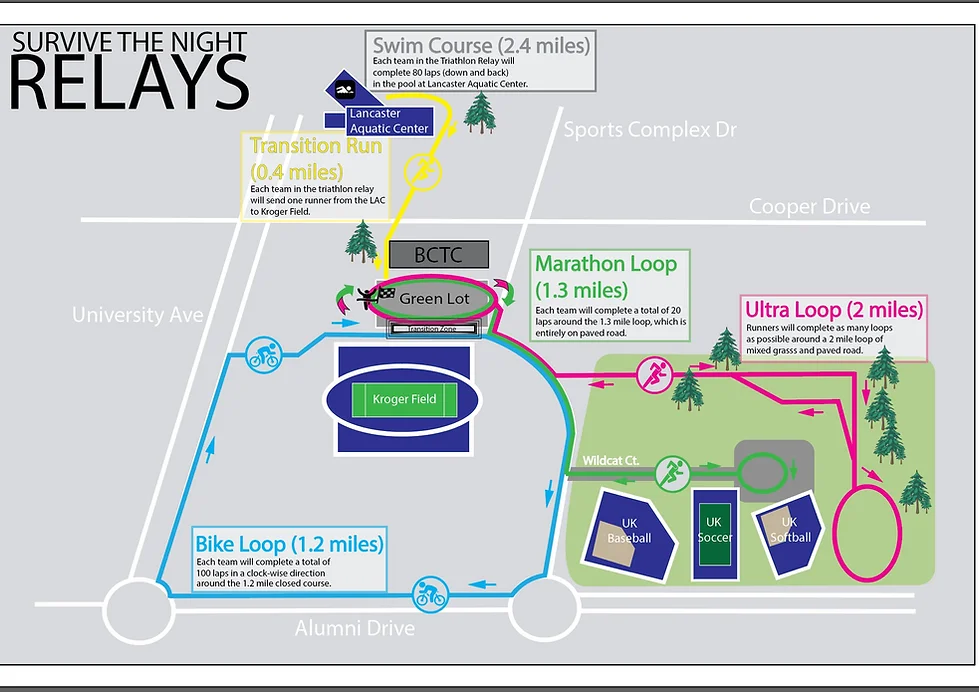How many laps are required in the Bike Loop?
Please elaborate on the answer to the question with detailed information.

The Bike Loop is a circular path measuring 1.2 miles, where teams must complete a cumulative total of 100 laps clockwise.